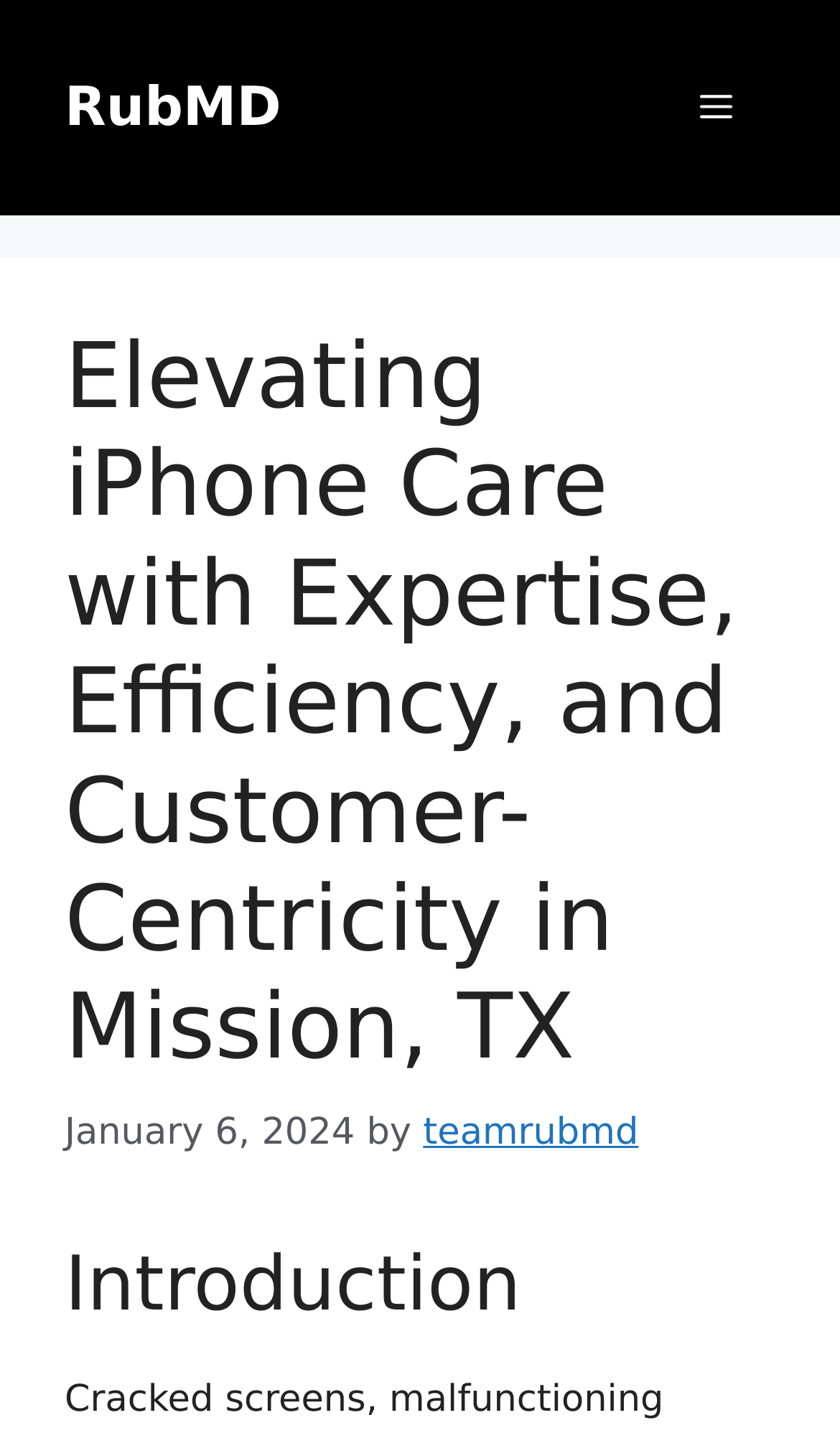Please provide a comprehensive answer to the question based on the screenshot: What is the main topic of the webpage?

The main topic of the webpage can be inferred from the content of the webpage, which mentions 'cracked screens, malfunctioning buttons, and battery issues' and 'iPhone repair mission tx service'. This suggests that the webpage is about iPhone repair services.